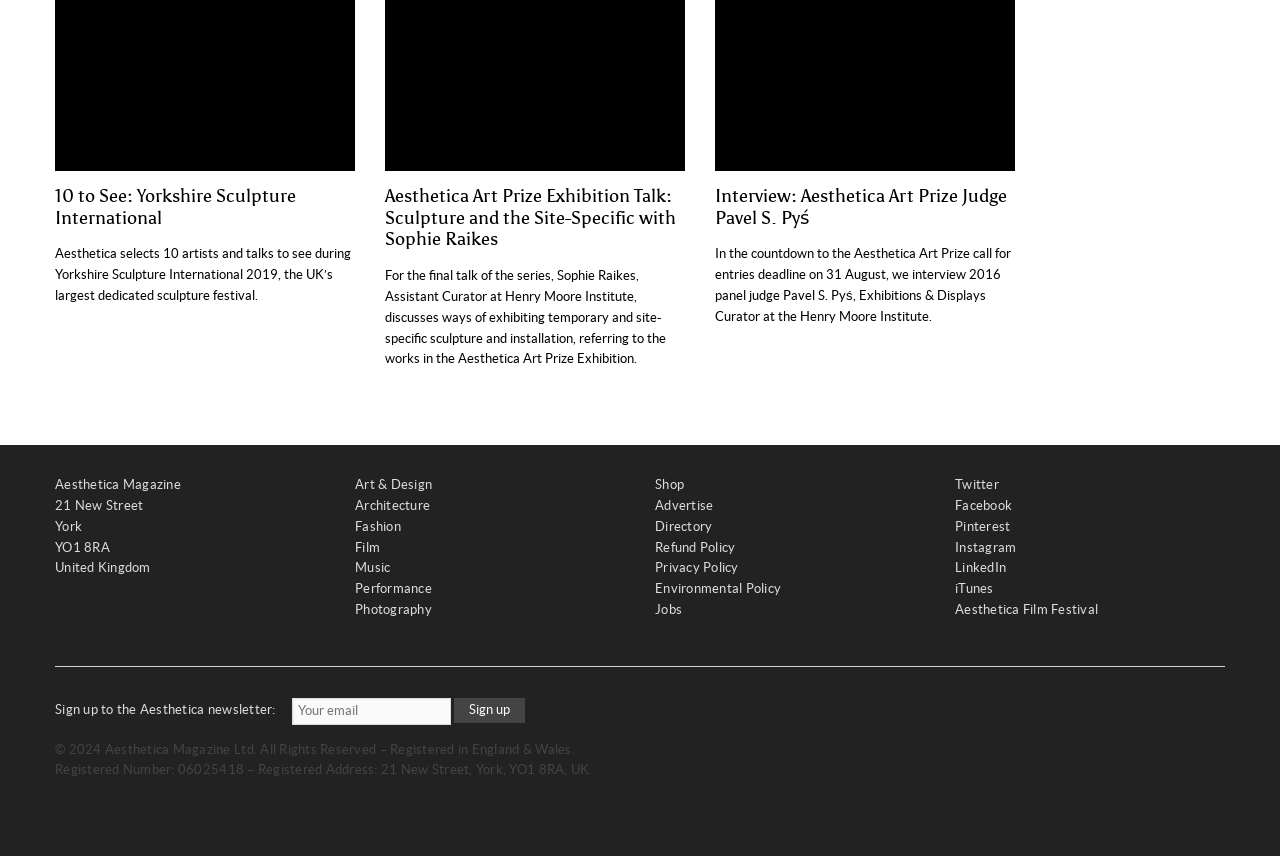Determine the bounding box coordinates for the region that must be clicked to execute the following instruction: "Click on the 'Sign up' button".

[0.355, 0.815, 0.41, 0.844]